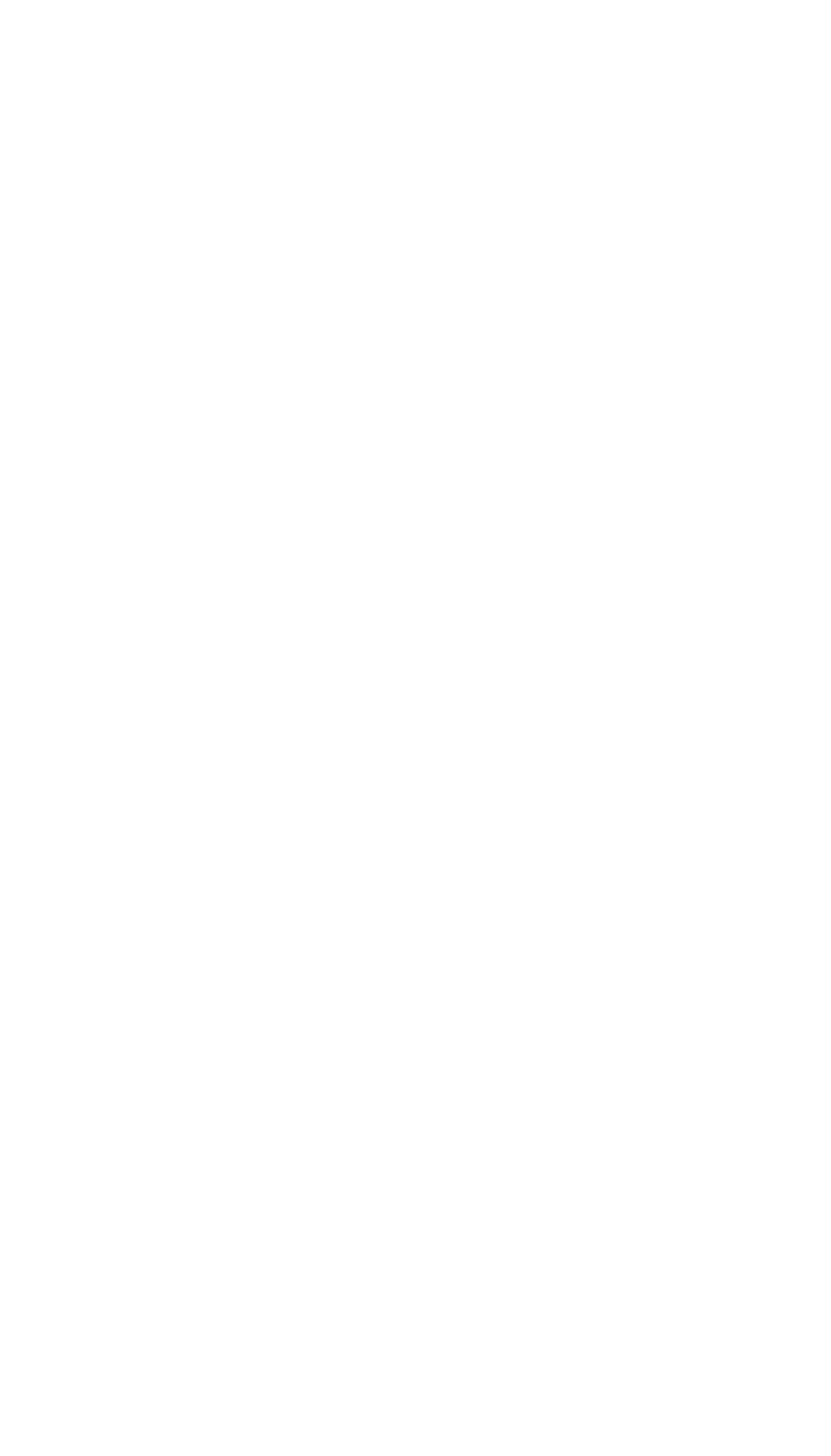Pinpoint the bounding box coordinates of the clickable element to carry out the following instruction: "View Treatment of Personhood and Mental Illness essay."

None